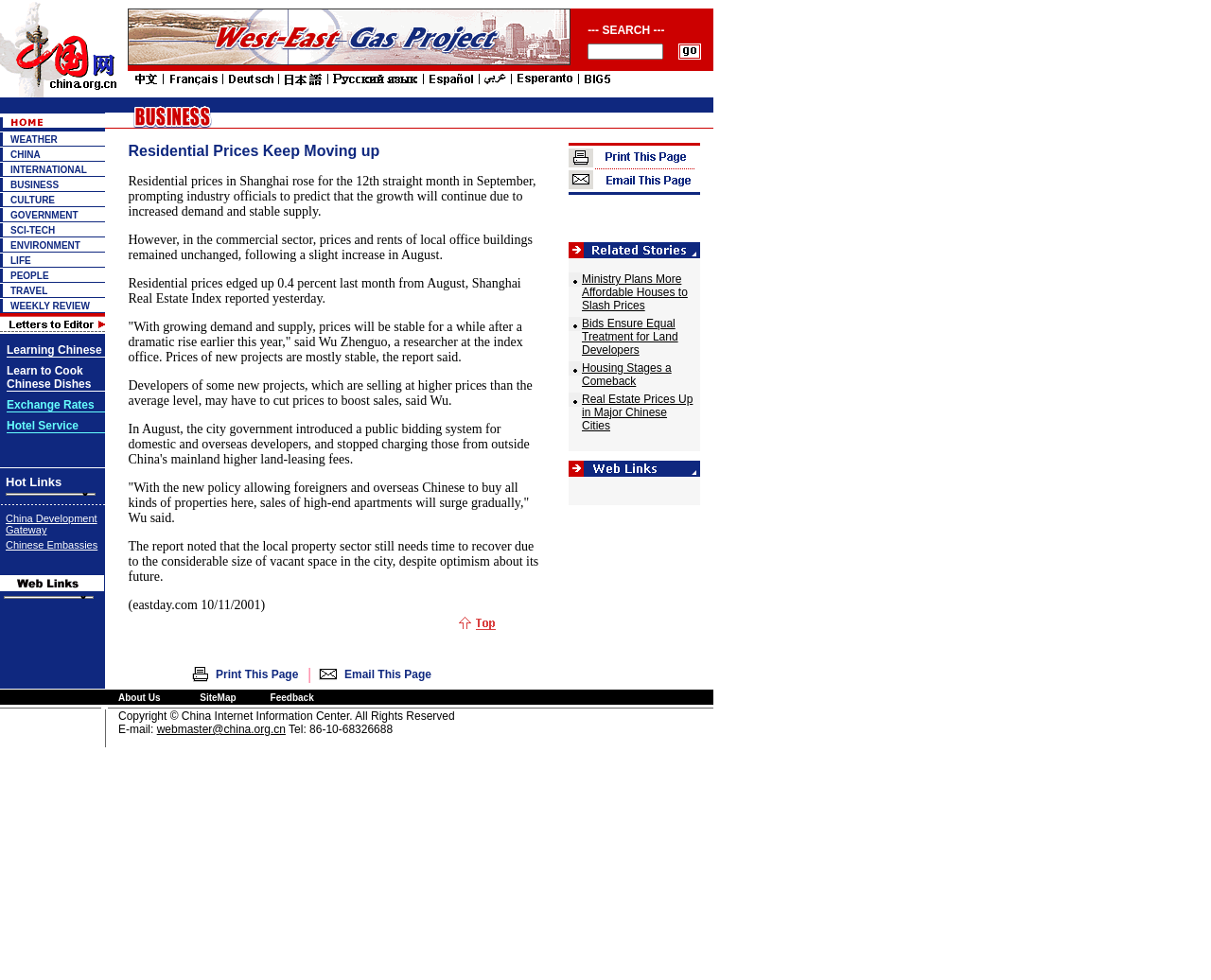Give a concise answer using only one word or phrase for this question:
What type of content is available on the website?

News articles